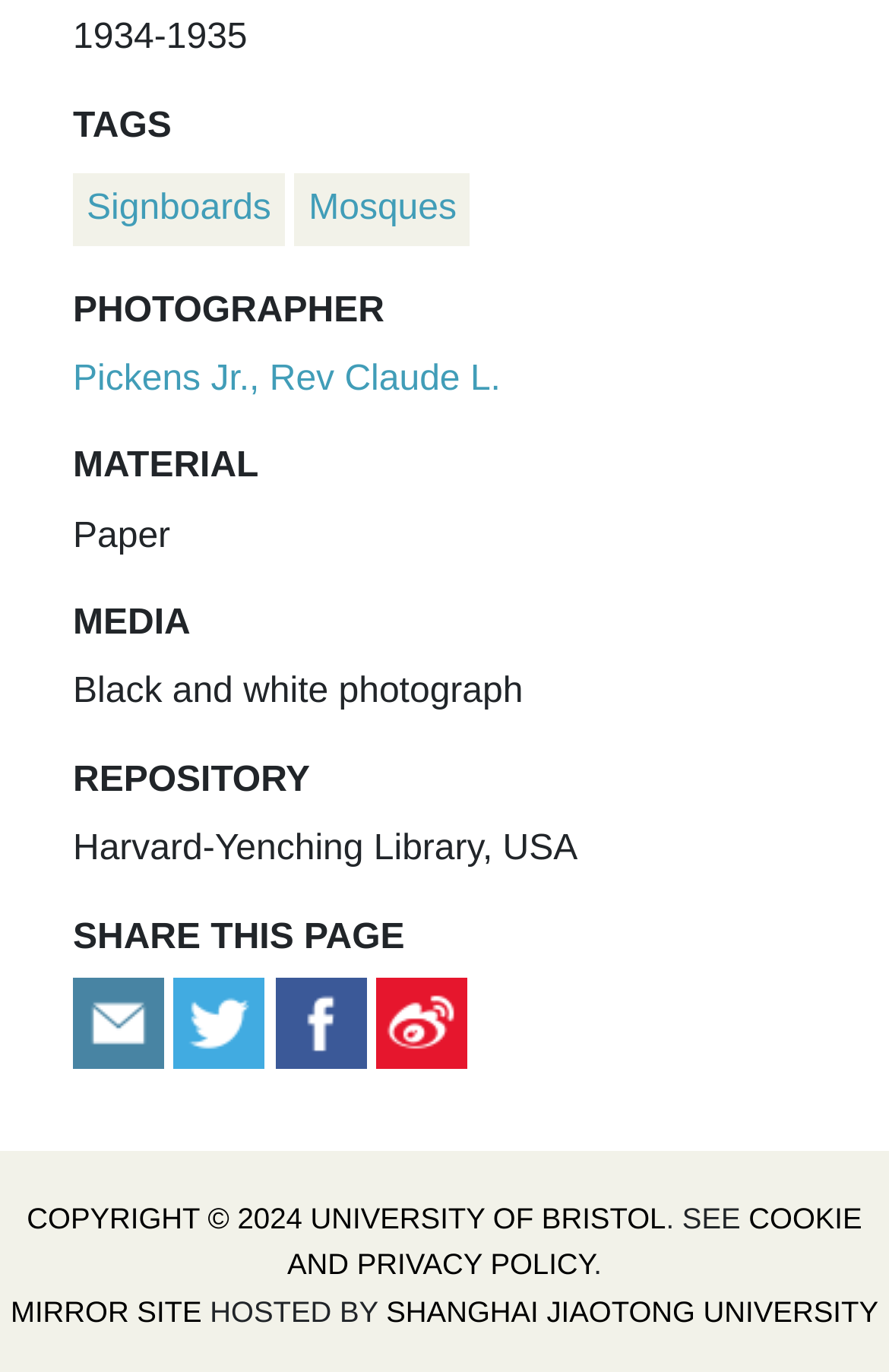Please determine the bounding box coordinates of the element's region to click for the following instruction: "Explore the tags".

[0.097, 0.138, 0.305, 0.166]